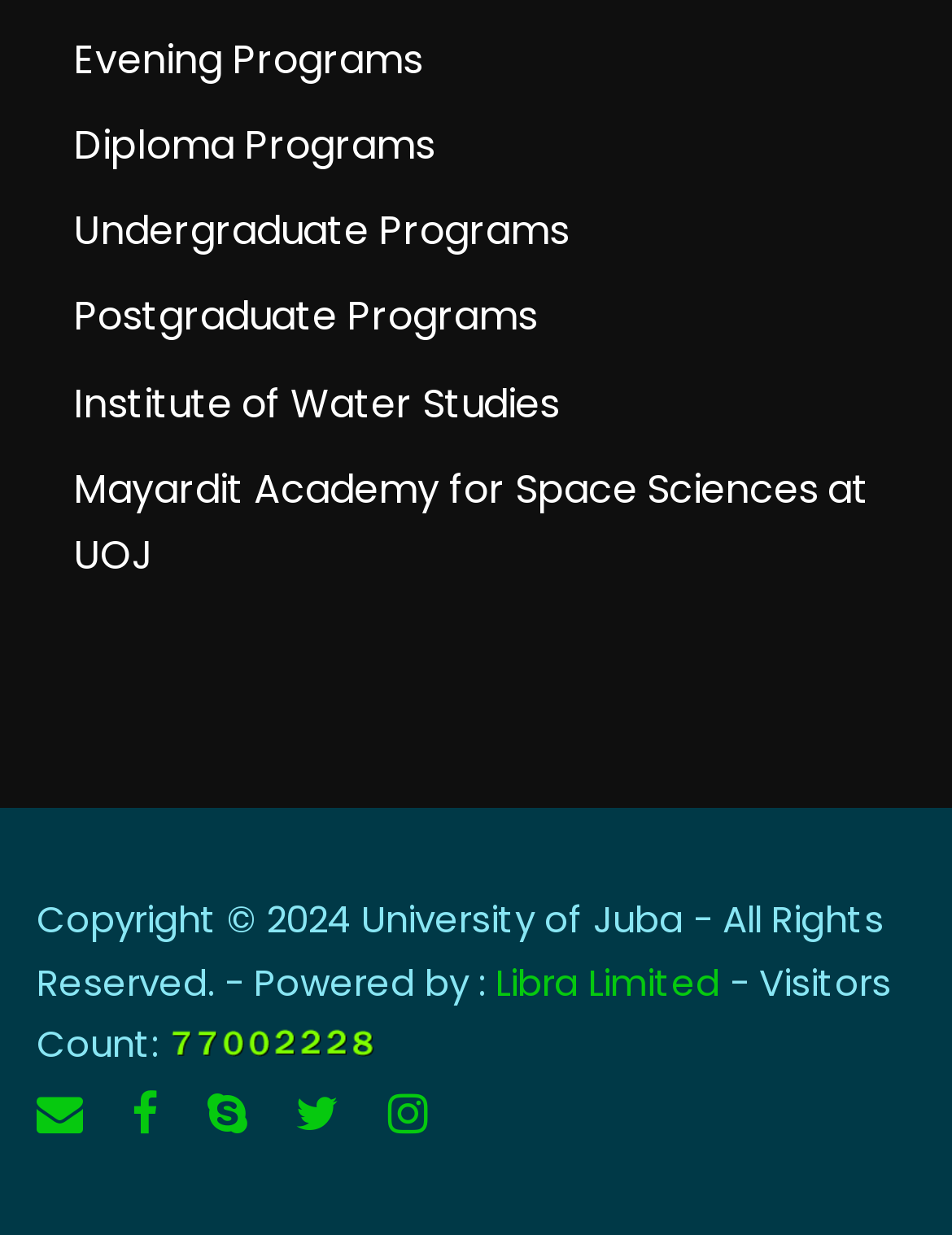Please find the bounding box coordinates of the section that needs to be clicked to achieve this instruction: "Explore Undergraduate Programs".

[0.077, 0.164, 0.597, 0.21]